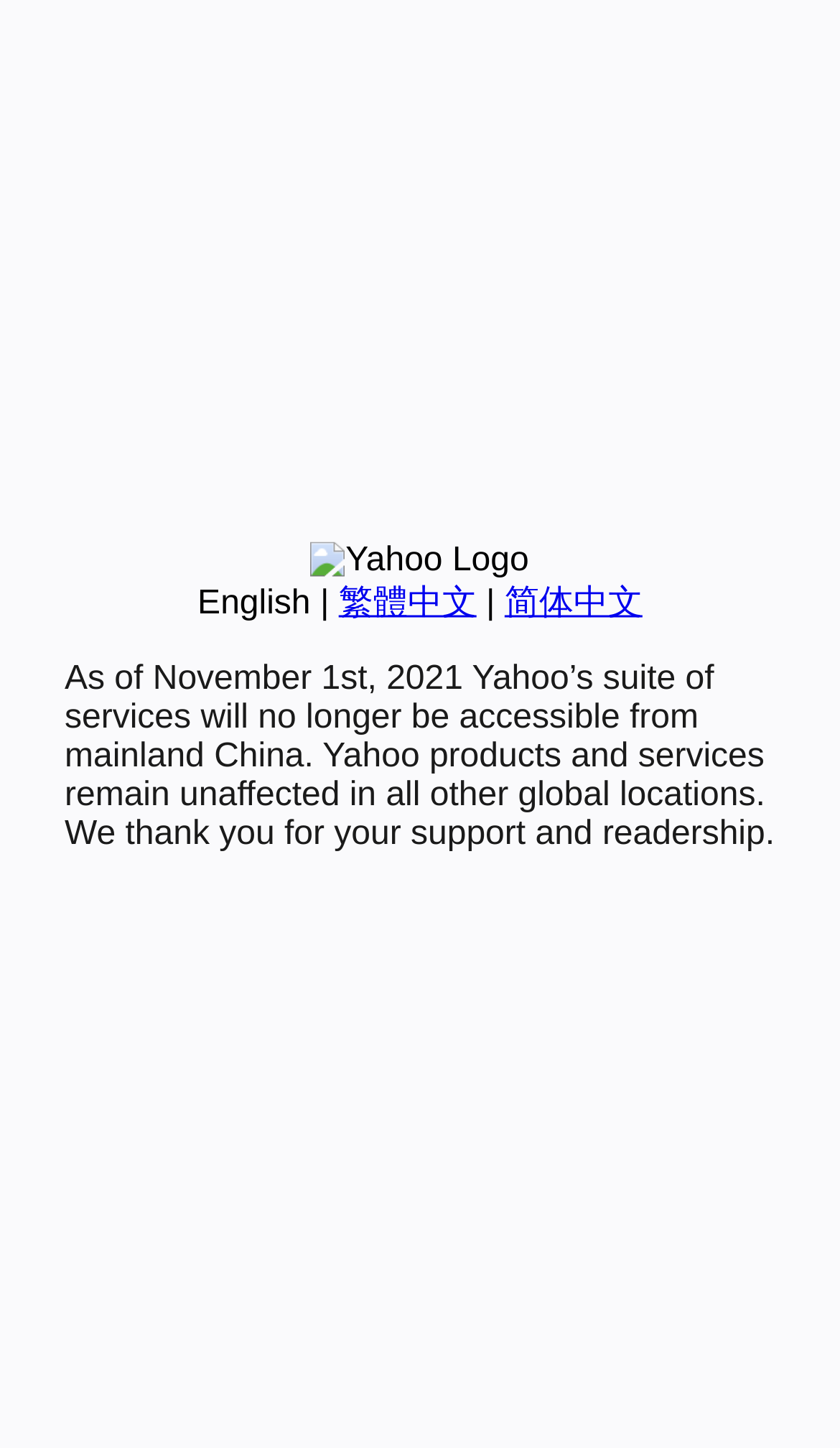Using the element description: "简体中文", determine the bounding box coordinates. The coordinates should be in the format [left, top, right, bottom], with values between 0 and 1.

[0.601, 0.404, 0.765, 0.429]